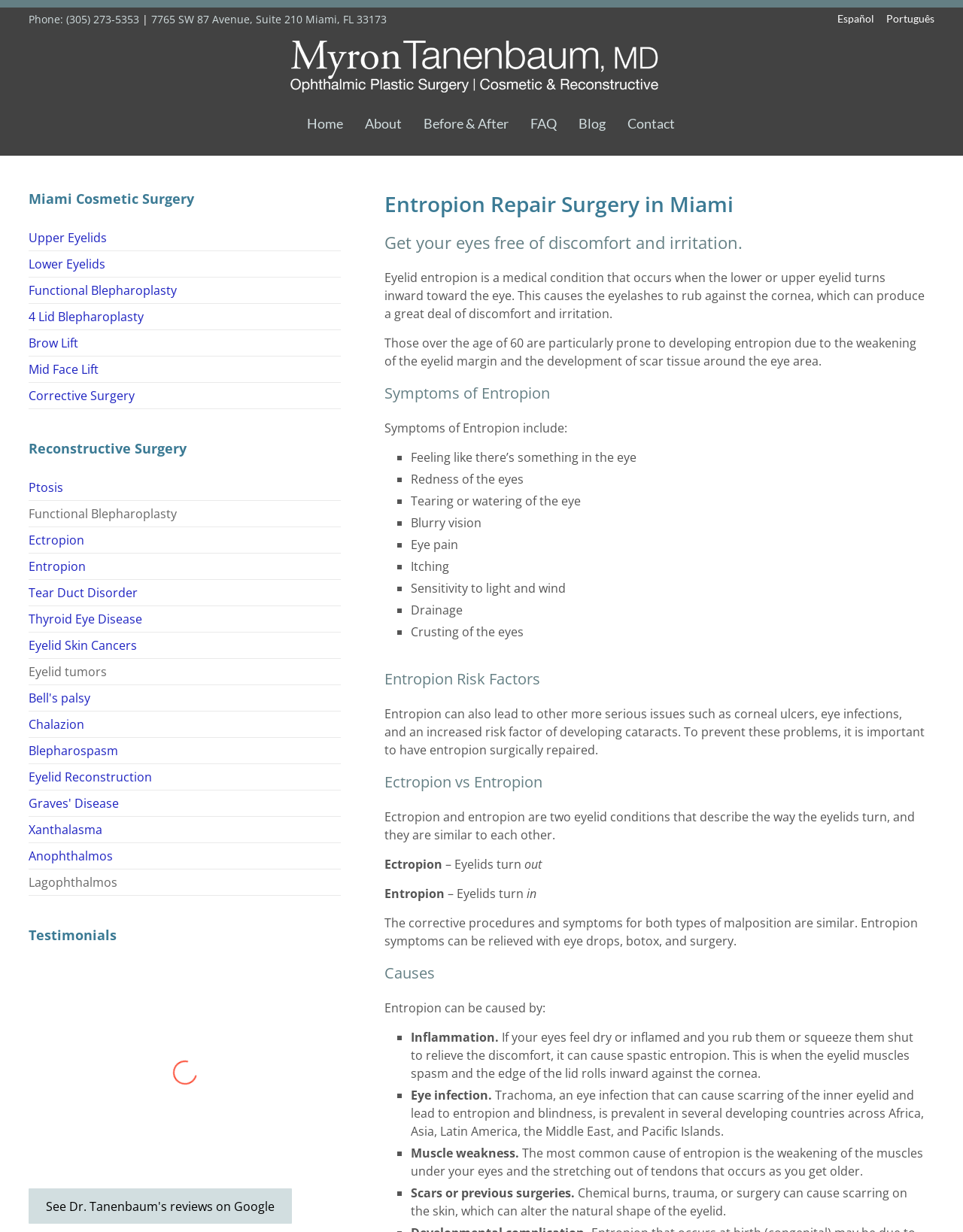Identify the bounding box coordinates for the UI element that matches this description: "Español".

[0.857, 0.006, 0.907, 0.021]